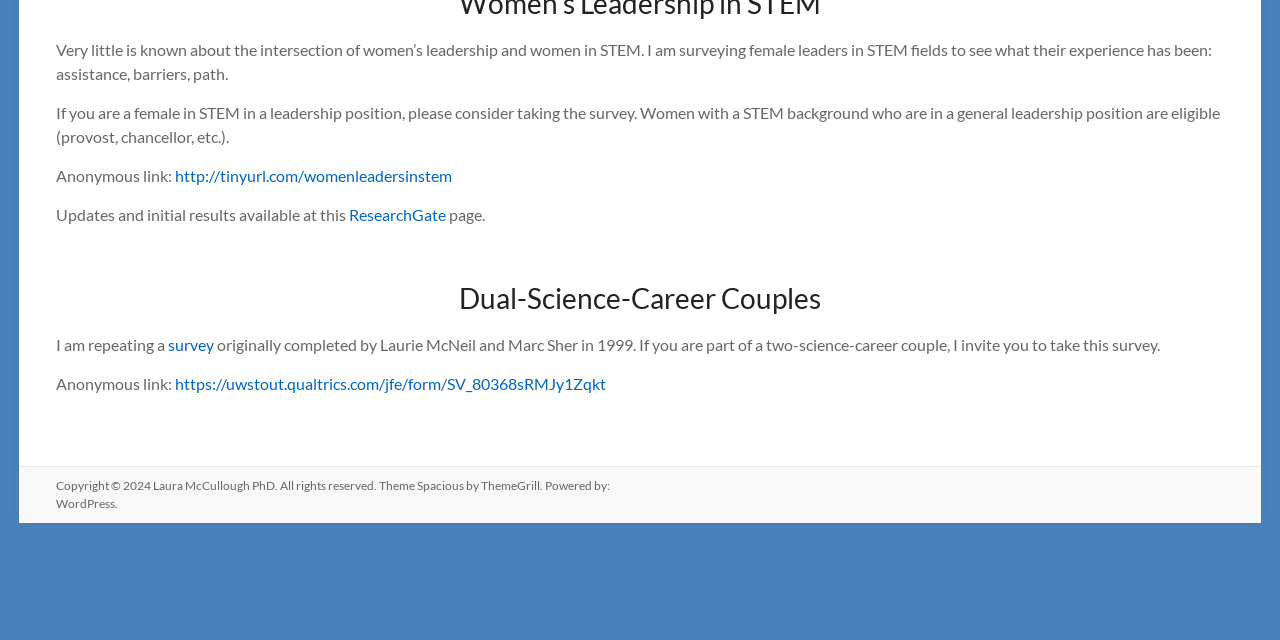Refer to the element description ResearchGate and identify the corresponding bounding box in the screenshot. Format the coordinates as (top-left x, top-left y, bottom-right x, bottom-right y) with values in the range of 0 to 1.

[0.273, 0.32, 0.349, 0.35]